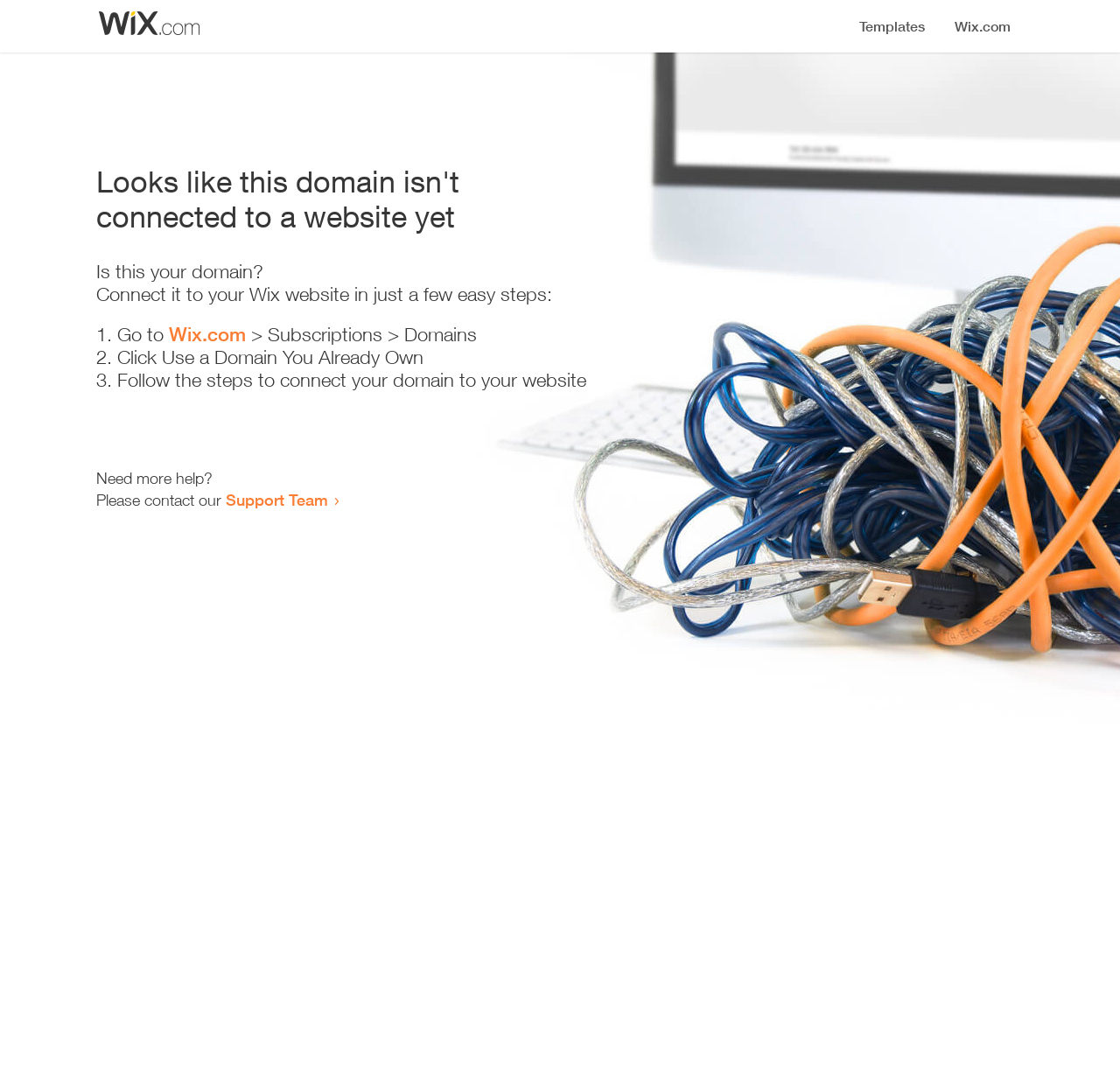Please provide a brief answer to the following inquiry using a single word or phrase:
How many steps are required to connect the domain?

3